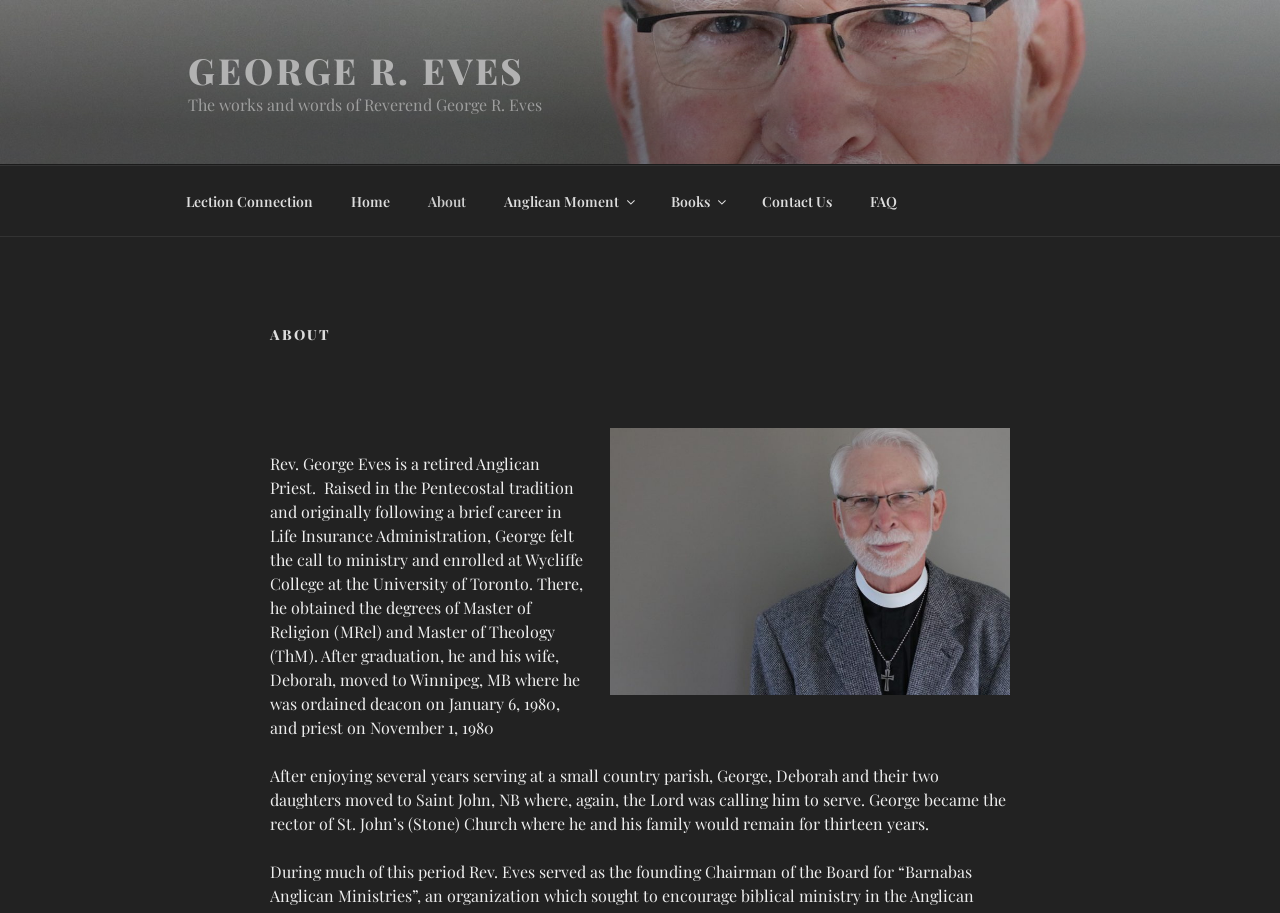Please identify the bounding box coordinates of the element's region that I should click in order to complete the following instruction: "visit the Lection Connection page". The bounding box coordinates consist of four float numbers between 0 and 1, i.e., [left, top, right, bottom].

[0.131, 0.193, 0.258, 0.247]